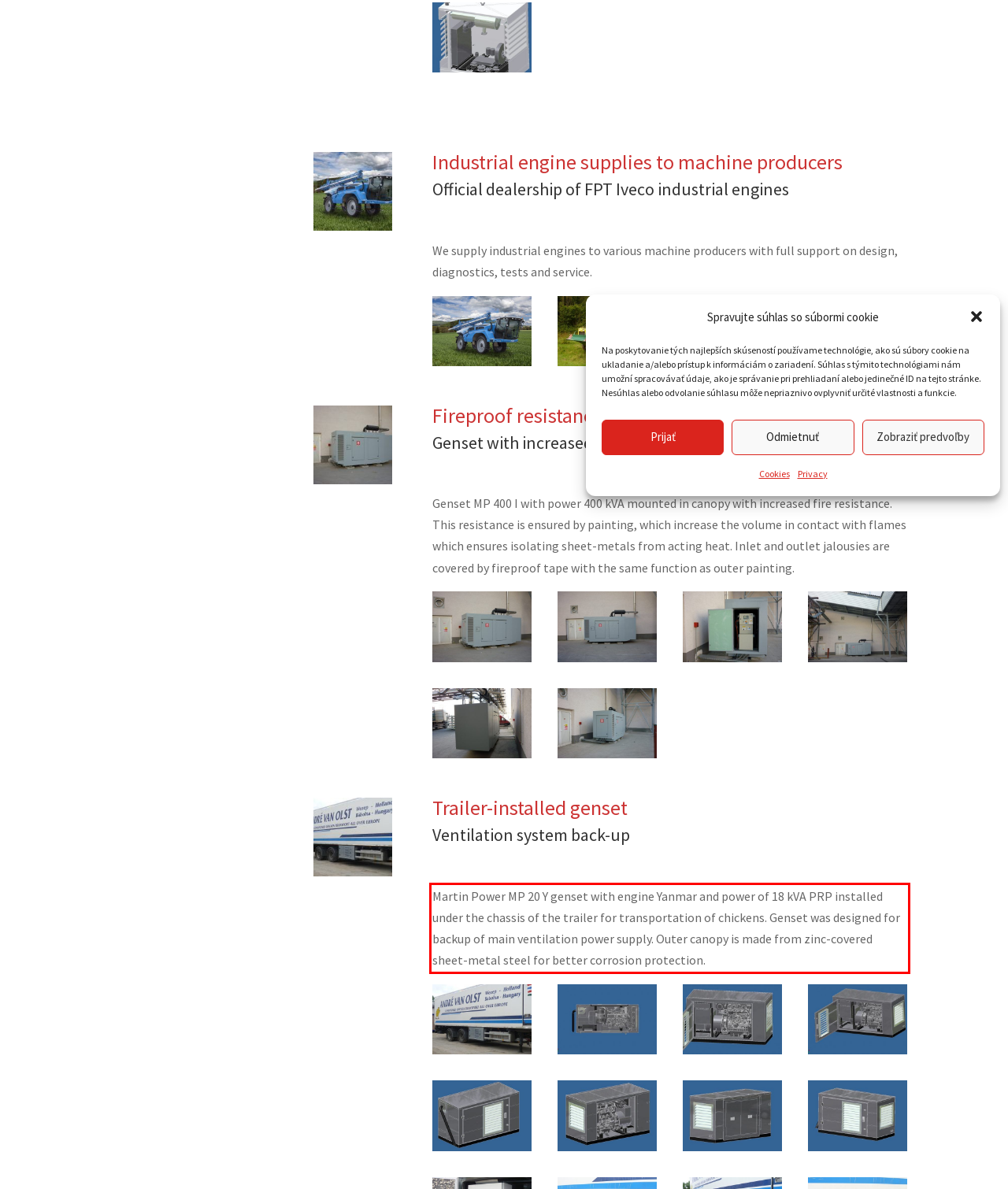You are presented with a screenshot containing a red rectangle. Extract the text found inside this red bounding box.

Martin Power MP 20 Y genset with engine Yanmar and power of 18 kVA PRP installed under the chassis of the trailer for transportation of chickens. Genset was designed for backup of main ventilation power supply. Outer canopy is made from zinc-covered sheet-metal steel for better corrosion protection.